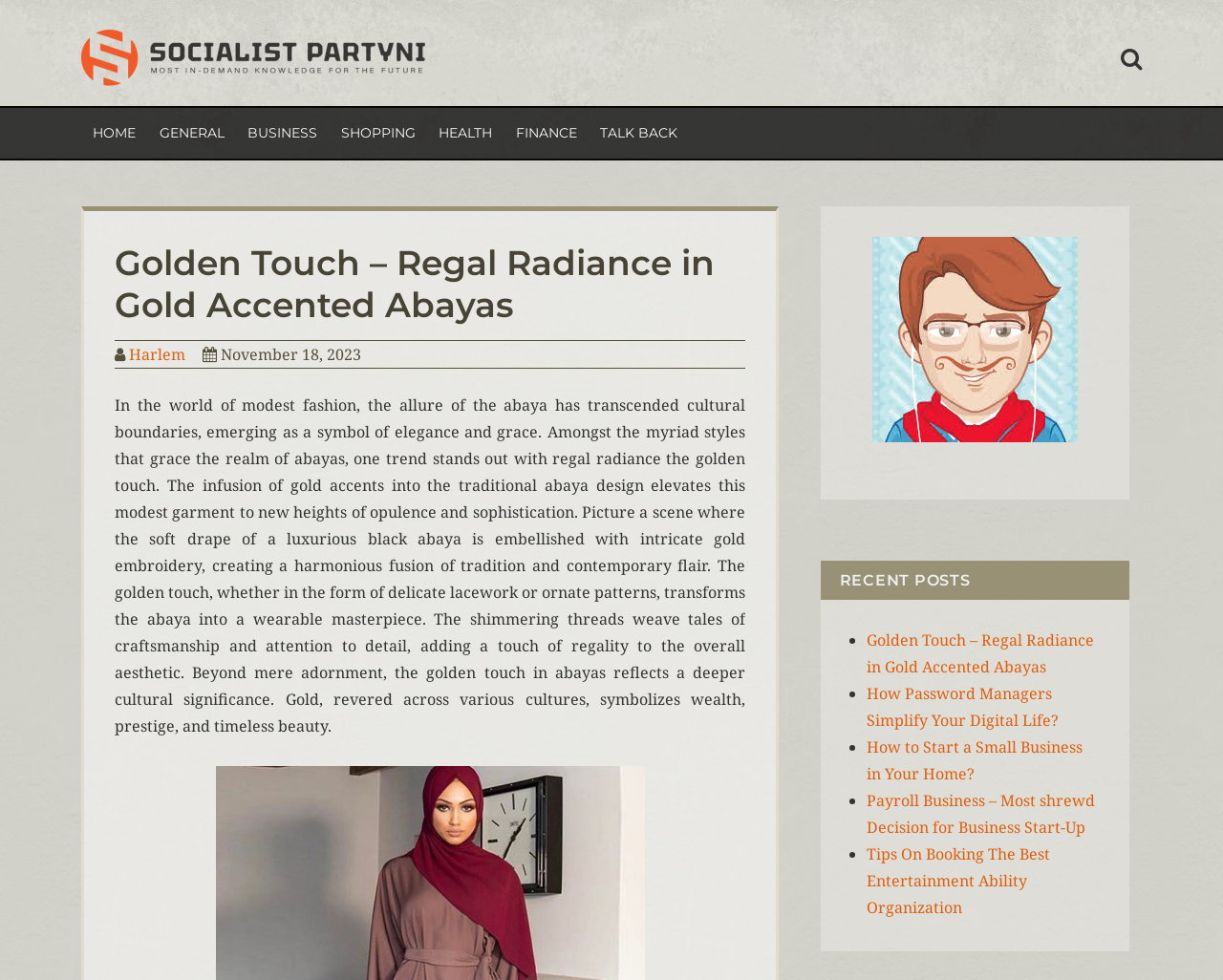Please answer the following question using a single word or phrase: 
What is the main topic of the webpage?

Abayas